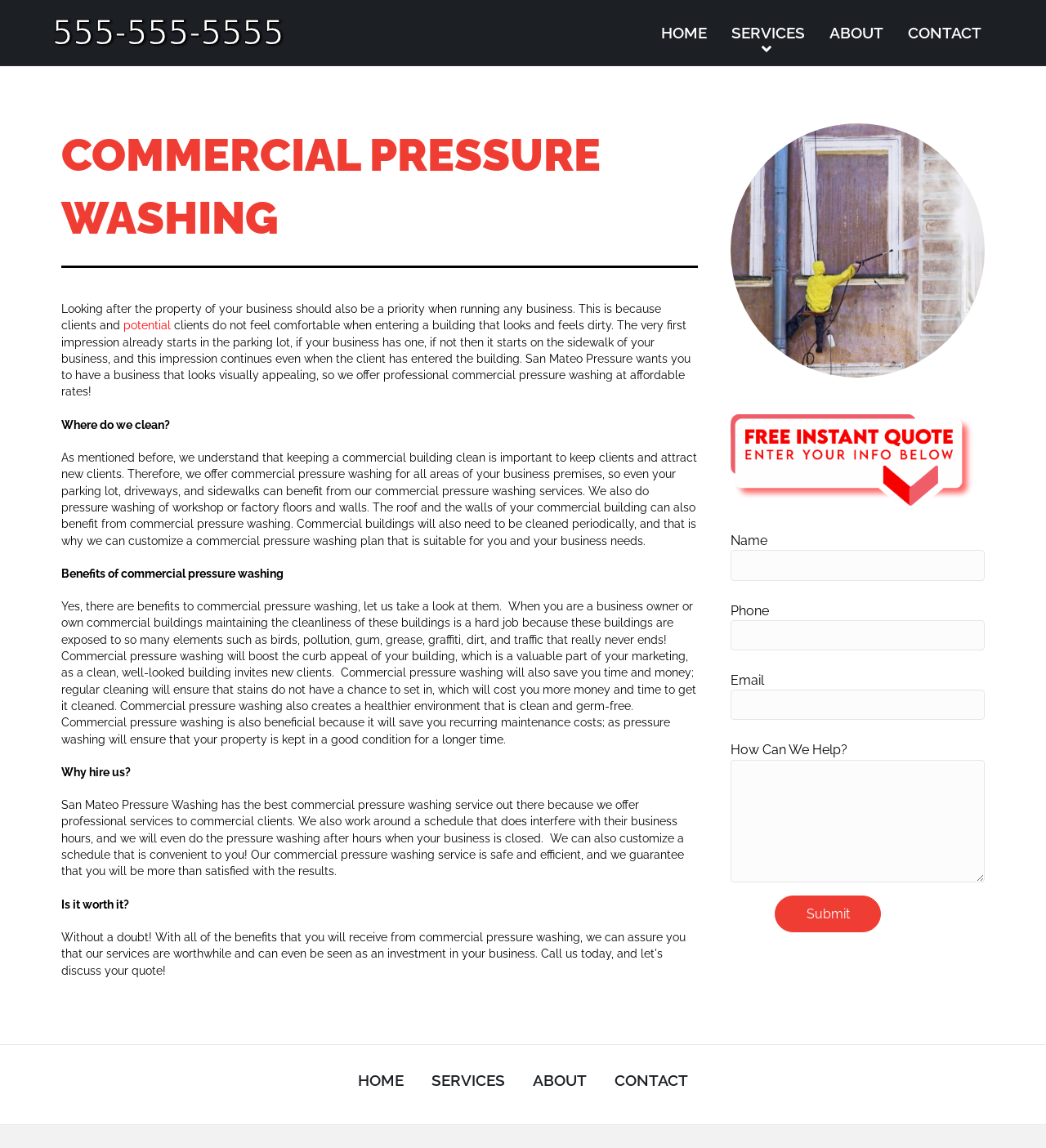What is the main service offered by San Mateo Pressure Washing?
Please craft a detailed and exhaustive response to the question.

I determined this by reading the heading 'COMMERCIAL PRESSURE WASHING' and the surrounding text, which describes the benefits and importance of commercial pressure washing for businesses.